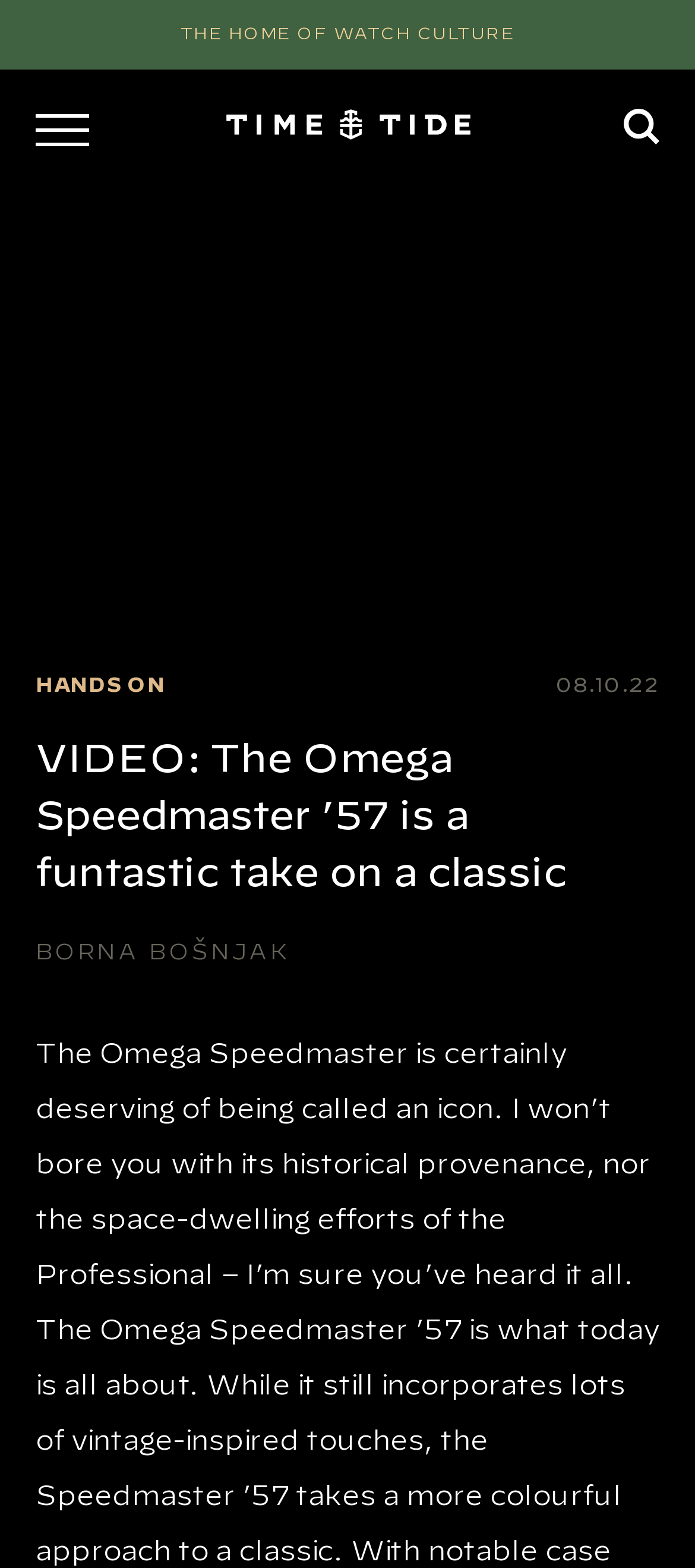Identify the webpage's primary heading and generate its text.

VIDEO: The Omega Speedmaster ’57 is a funtastic take on a classic